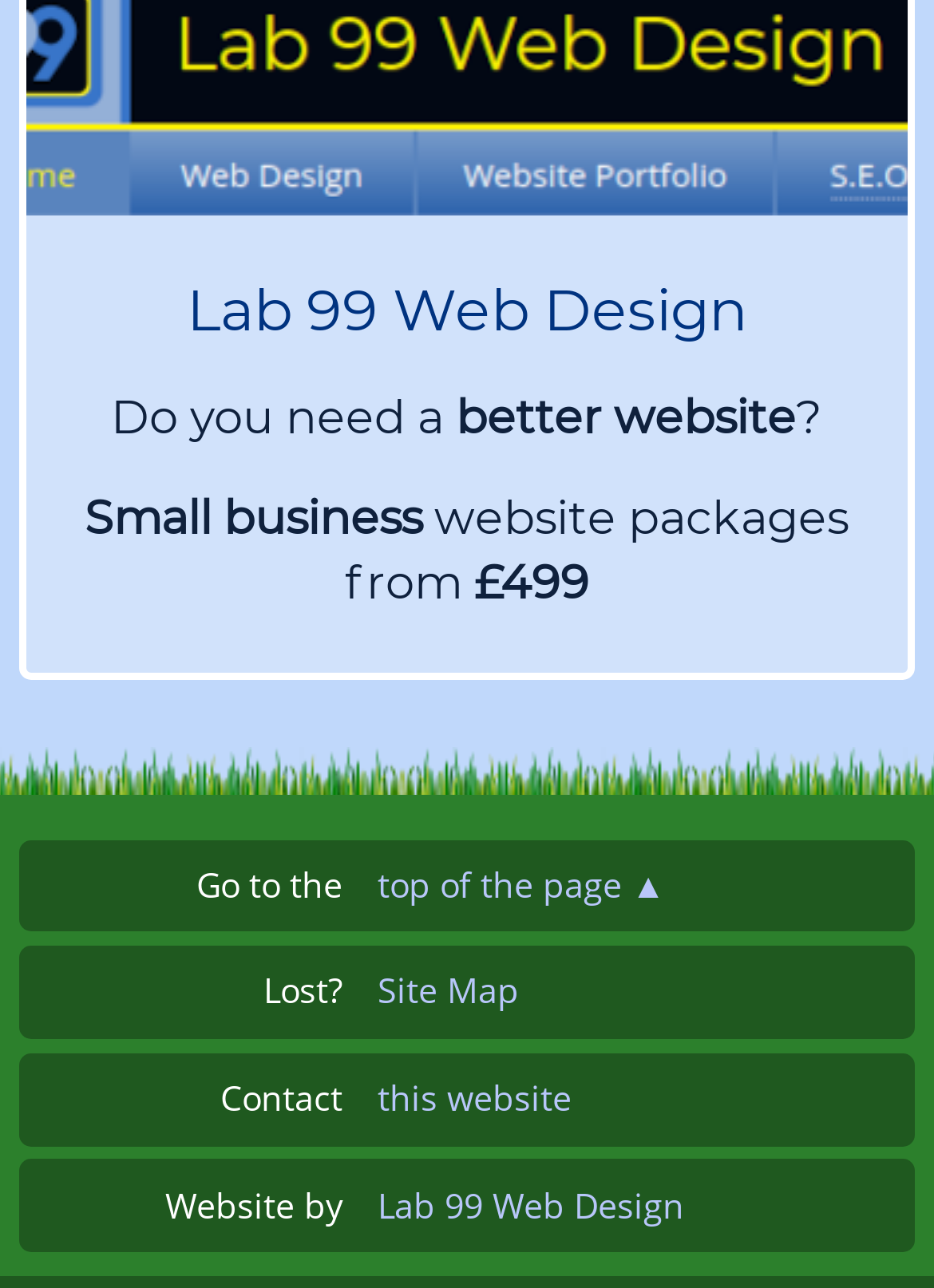Can you look at the image and give a comprehensive answer to the question:
How to contact the website?

I found the answer by looking at the description list, where it says 'Contact' followed by a link to 'this website', which suggests that clicking on this link will allow me to contact the website.